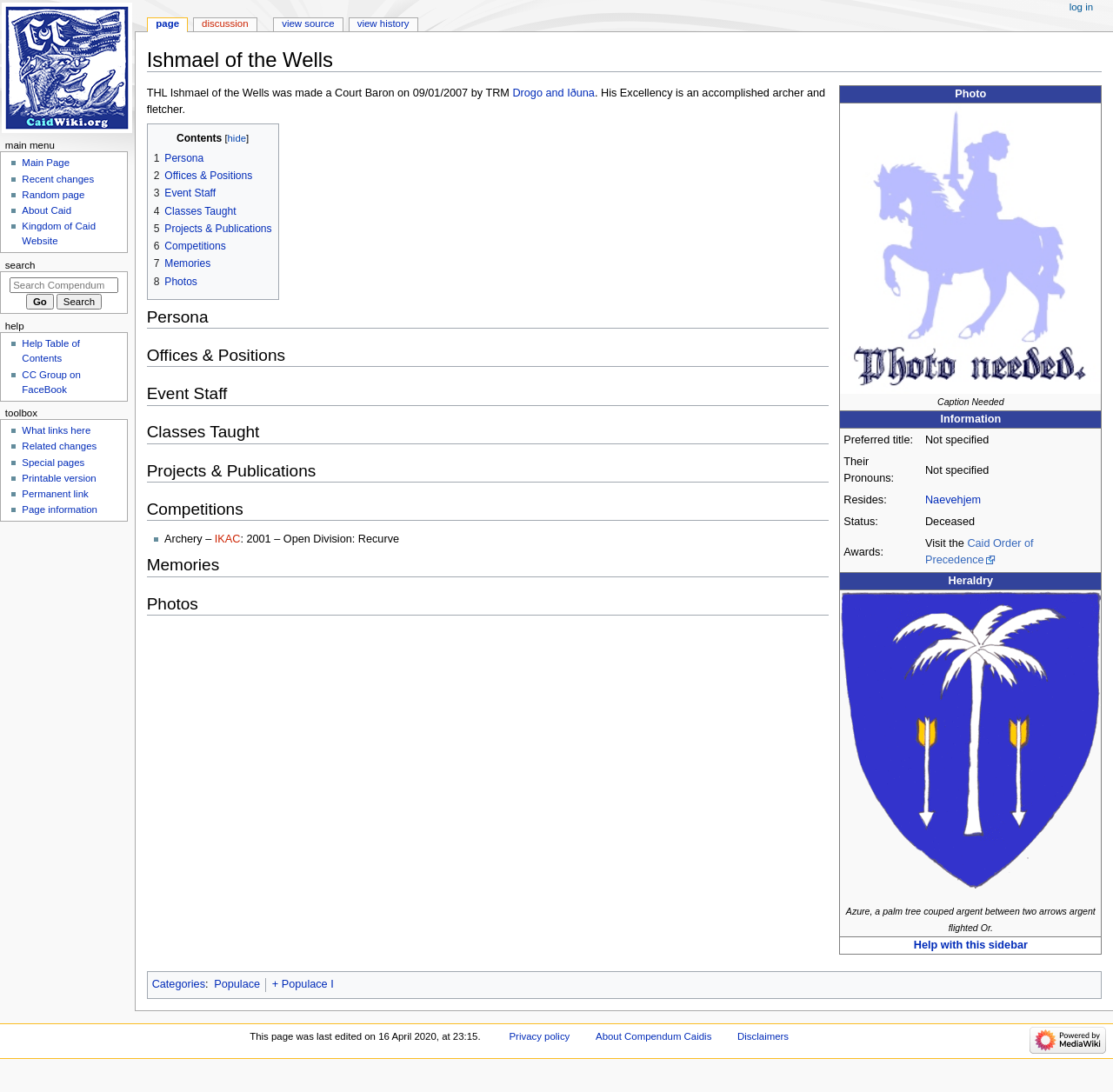Identify the bounding box coordinates of the clickable section necessary to follow the following instruction: "Help with this sidebar". The coordinates should be presented as four float numbers from 0 to 1, i.e., [left, top, right, bottom].

[0.821, 0.86, 0.923, 0.871]